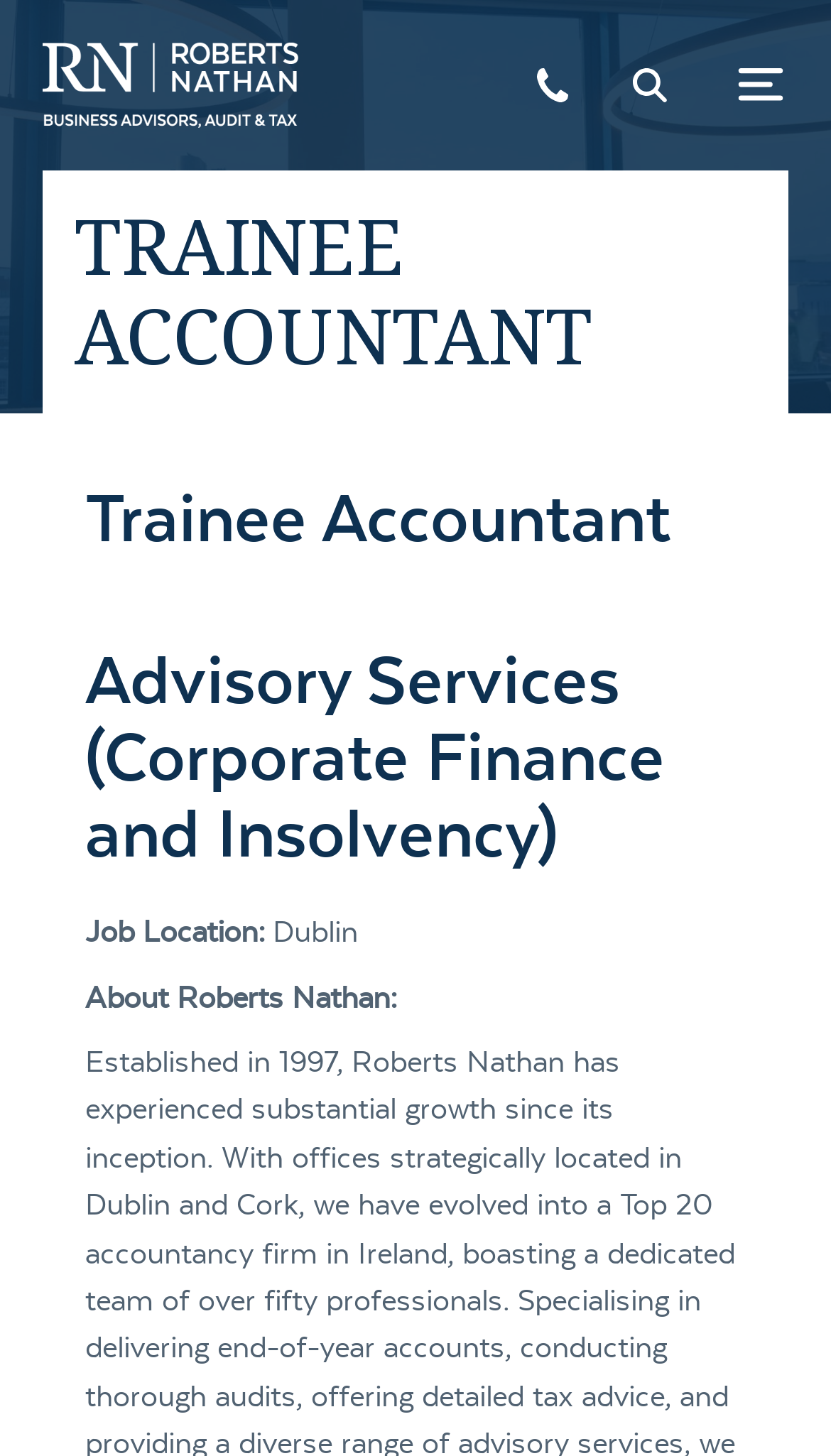Respond to the question below with a single word or phrase:
What is the department of the job?

Advisory Services